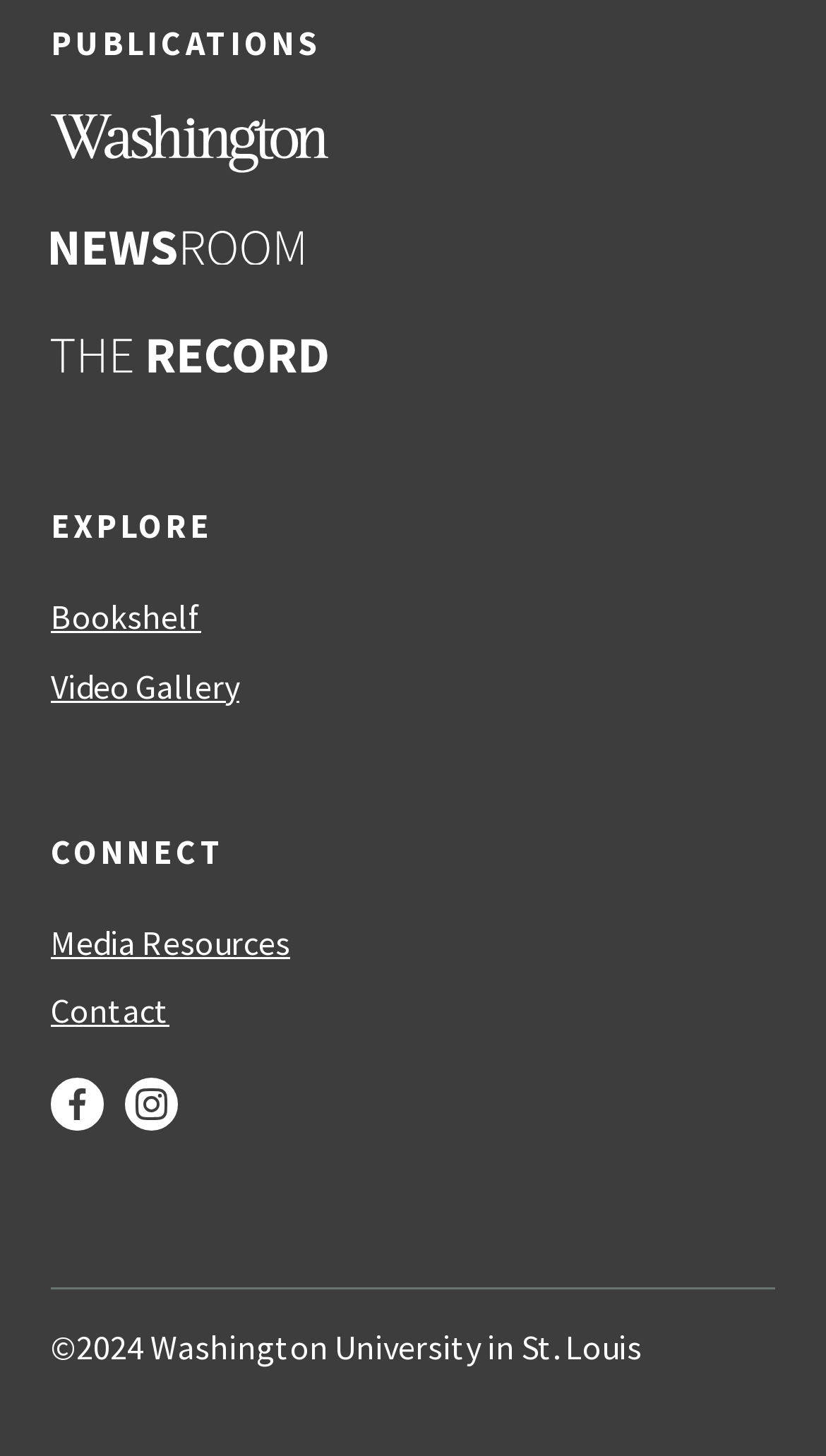Please identify the bounding box coordinates of the element's region that should be clicked to execute the following instruction: "check Facebook". The bounding box coordinates must be four float numbers between 0 and 1, i.e., [left, top, right, bottom].

[0.062, 0.74, 0.126, 0.776]